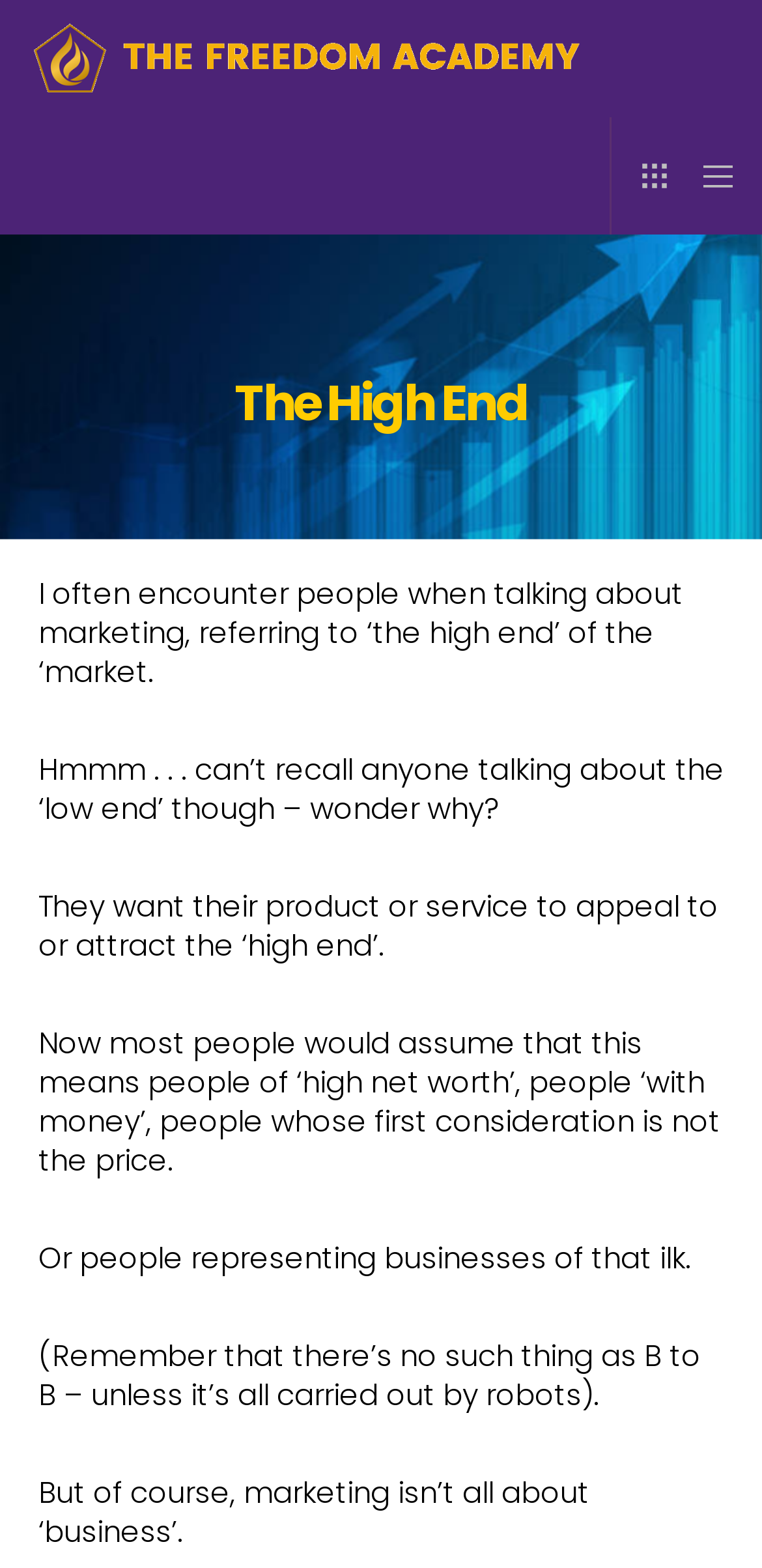Answer the question with a single word or phrase: 
Is the article focused on business marketing?

Not exclusively